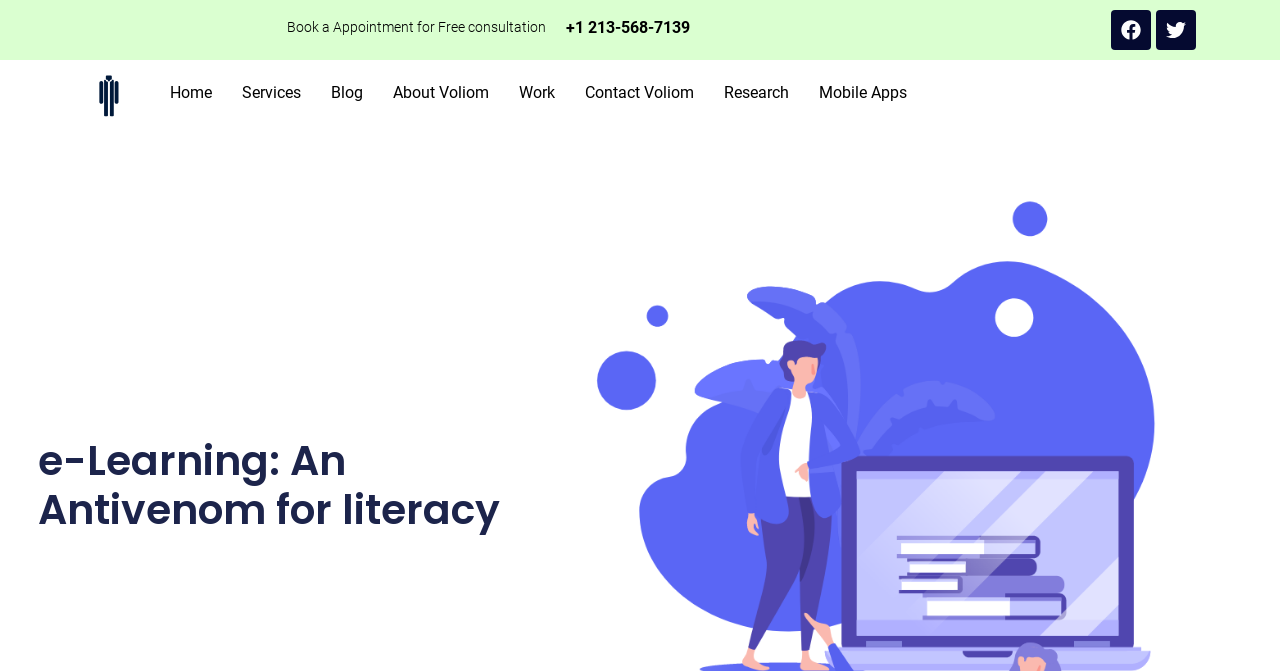Identify the bounding box for the UI element described as: "Contact Voliom". The coordinates should be four float numbers between 0 and 1, i.e., [left, top, right, bottom].

[0.445, 0.104, 0.554, 0.173]